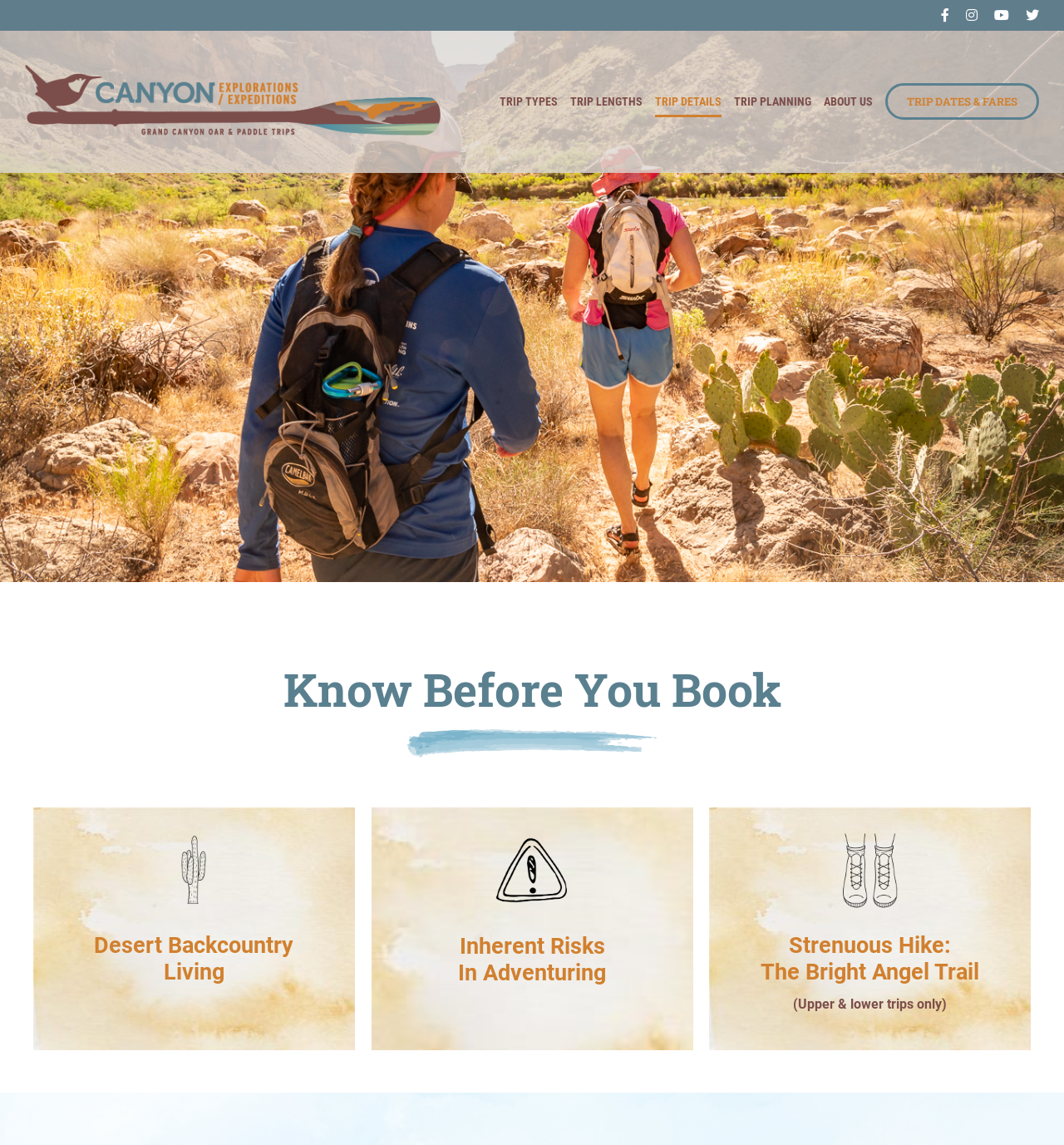Use a single word or phrase to answer the question: 
What is the last menu item in the main navigation?

TRIP DATES & FARES